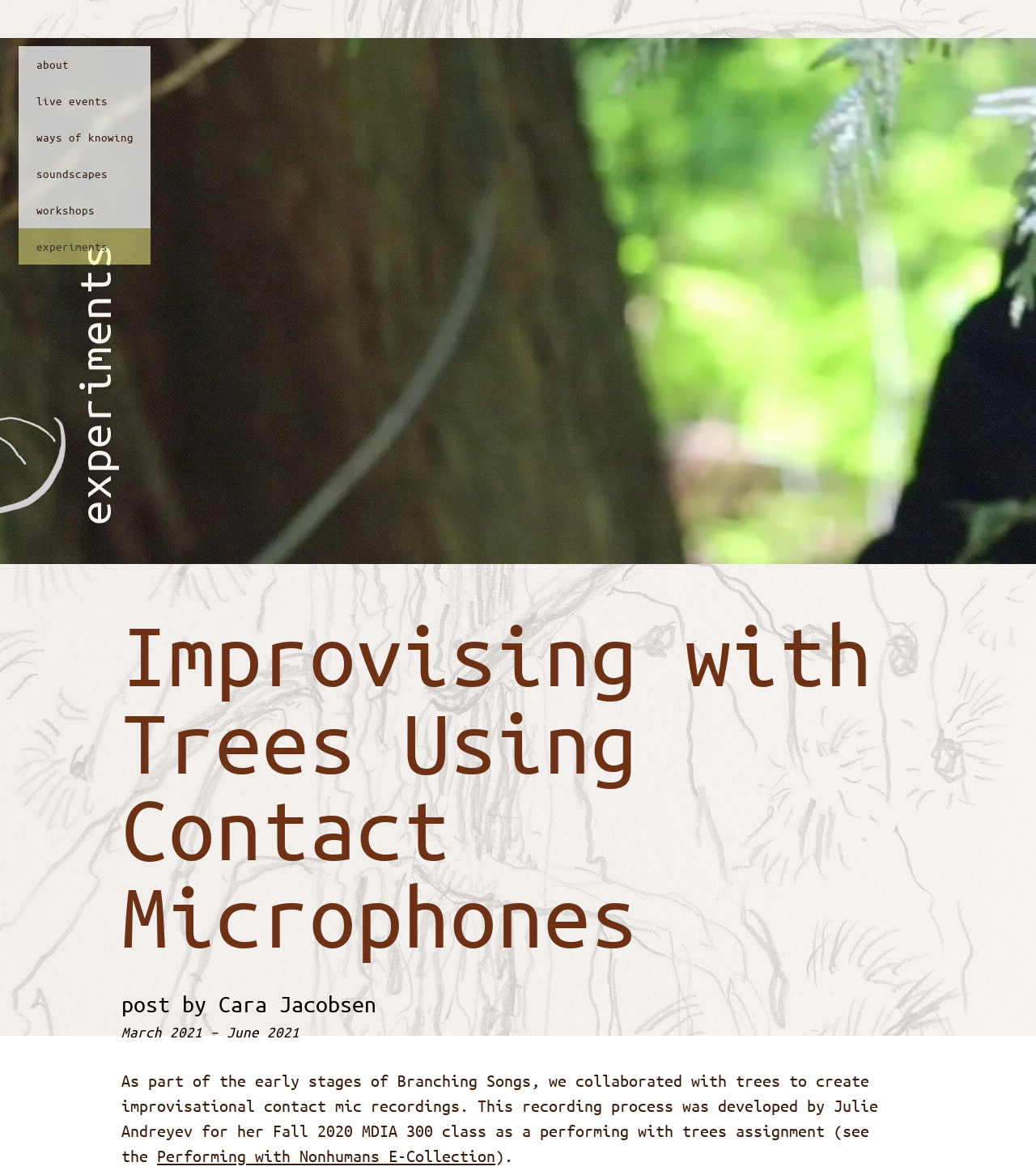What is the topic of the experiment?
Based on the screenshot, provide your answer in one word or phrase.

Improvising with Trees